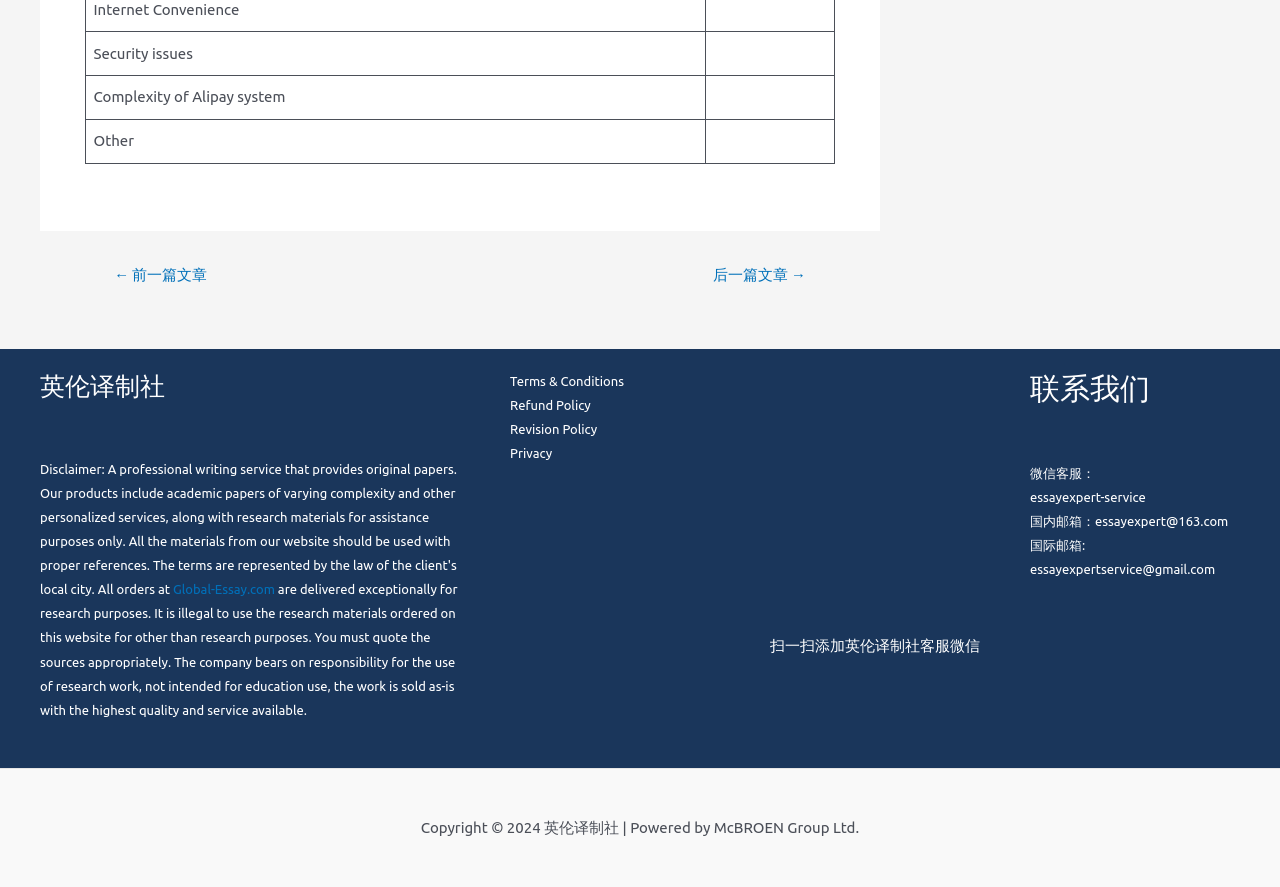What is the copyright year?
Look at the image and answer the question with a single word or phrase.

2024